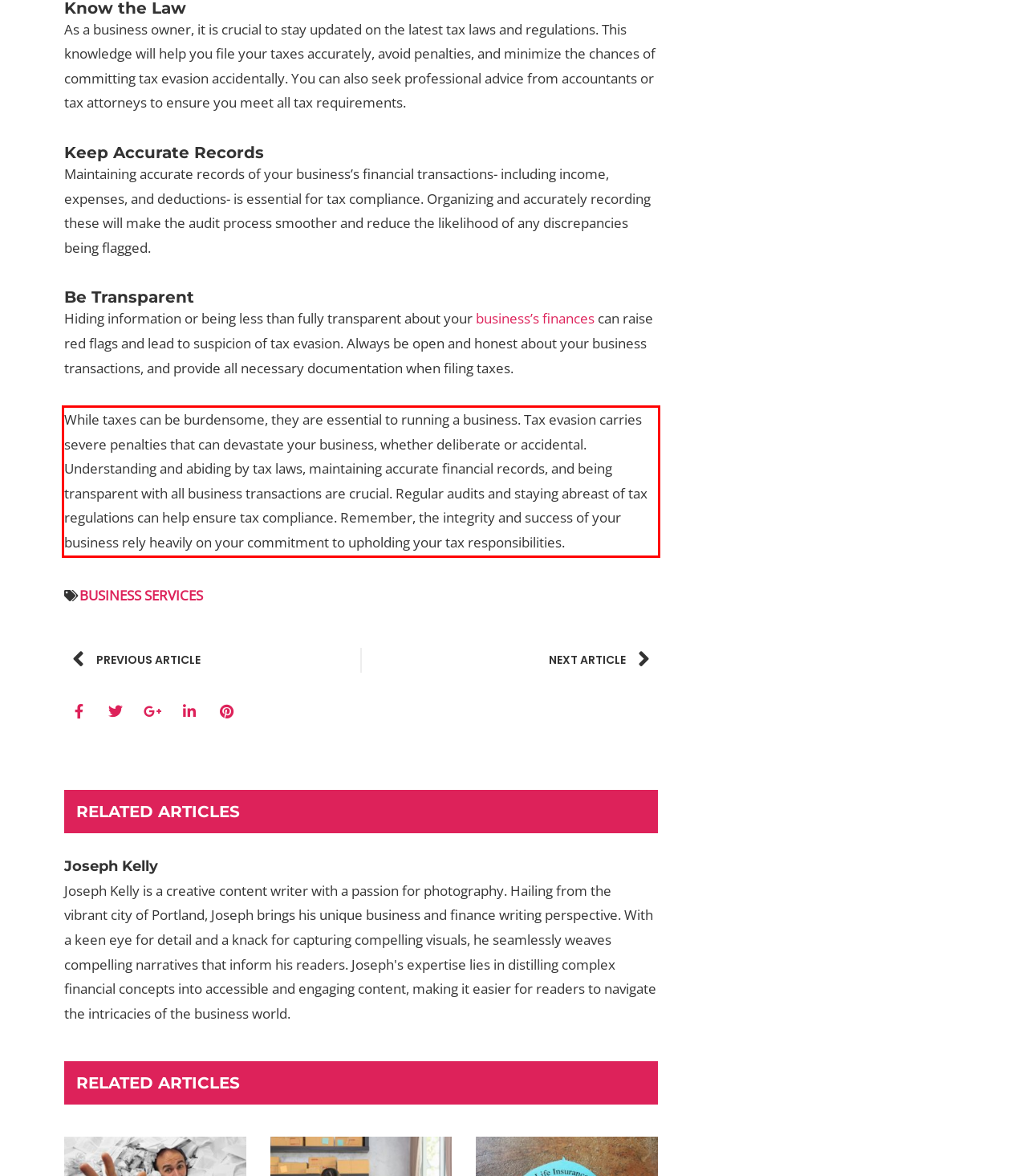Given a screenshot of a webpage containing a red bounding box, perform OCR on the text within this red bounding box and provide the text content.

While taxes can be burdensome, they are essential to running a business. Tax evasion carries severe penalties that can devastate your business, whether deliberate or accidental. Understanding and abiding by tax laws, maintaining accurate financial records, and being transparent with all business transactions are crucial. Regular audits and staying abreast of tax regulations can help ensure tax compliance. Remember, the integrity and success of your business rely heavily on your commitment to upholding your tax responsibilities.